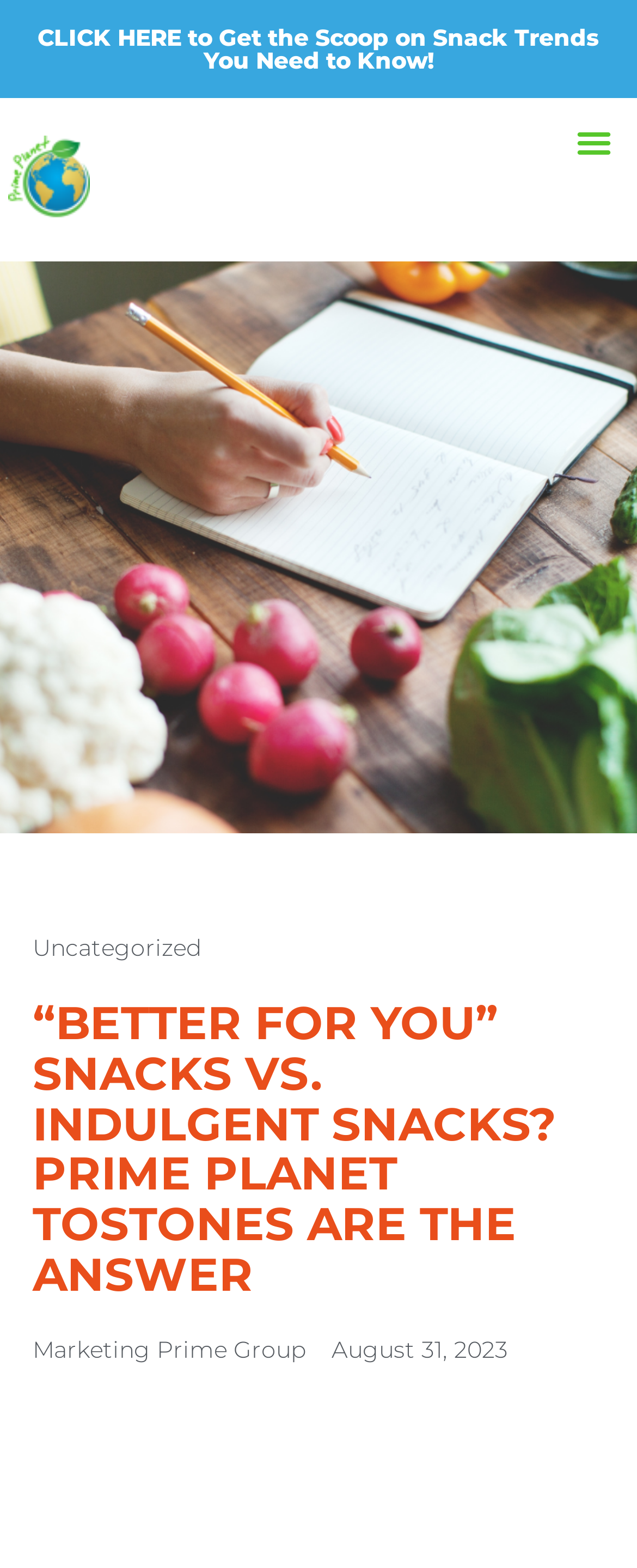What is the purpose of the button in the top right corner?
Please elaborate on the answer to the question with detailed information.

The button in the top right corner has a description 'Menu Toggle' and is not expanded, indicating that it is used to toggle the menu on and off.